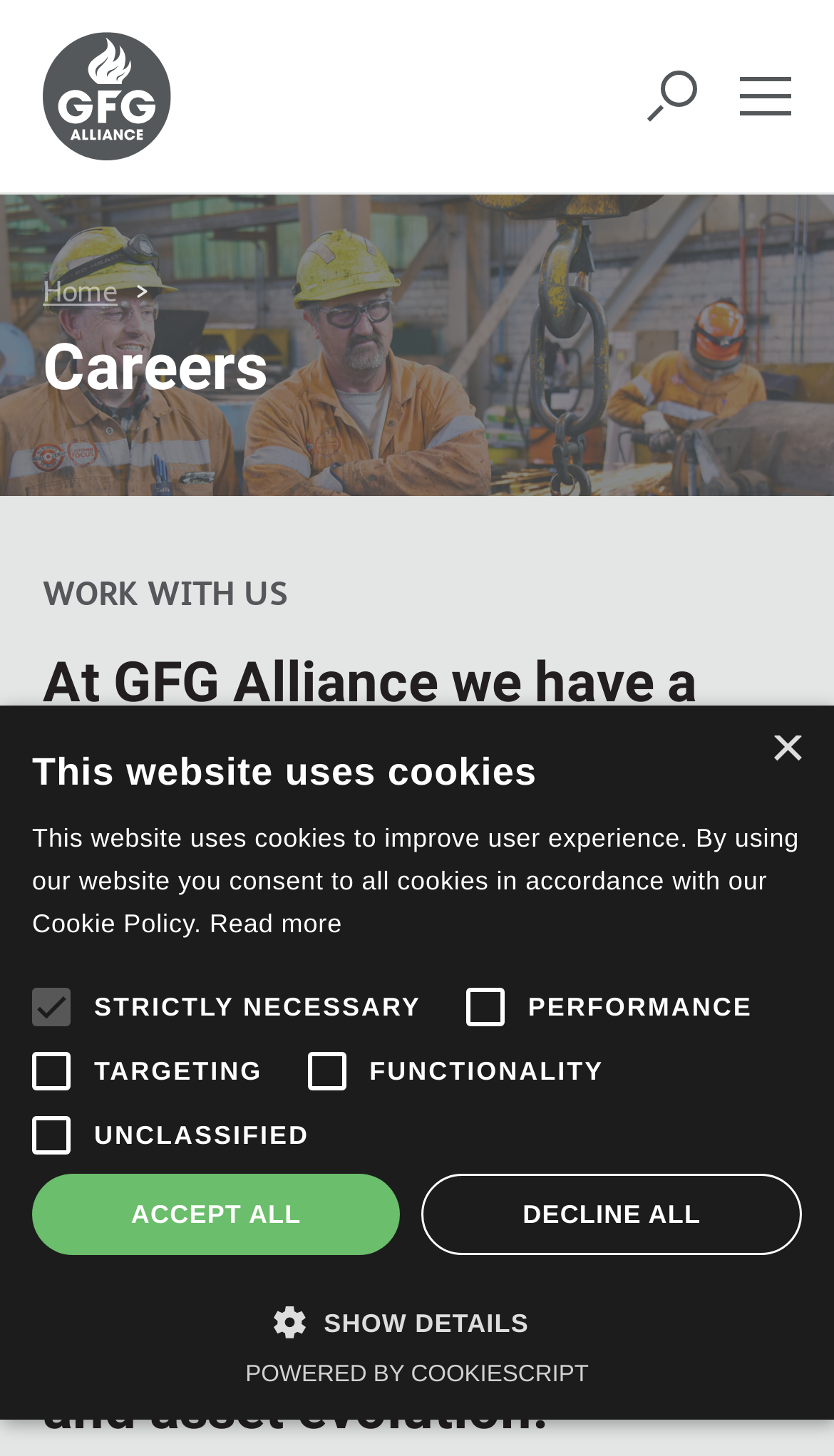Can you determine the bounding box coordinates of the area that needs to be clicked to fulfill the following instruction: "Go to Home"?

[0.051, 0.186, 0.141, 0.211]